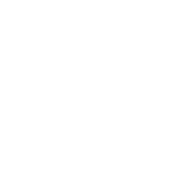Is the Flower Wall Photography Backdrop affordable?
Look at the image and construct a detailed response to the question.

The pricing details highlighted alongside the product suggest that it is an affordable option for those looking to add a touch of elegance to their events.